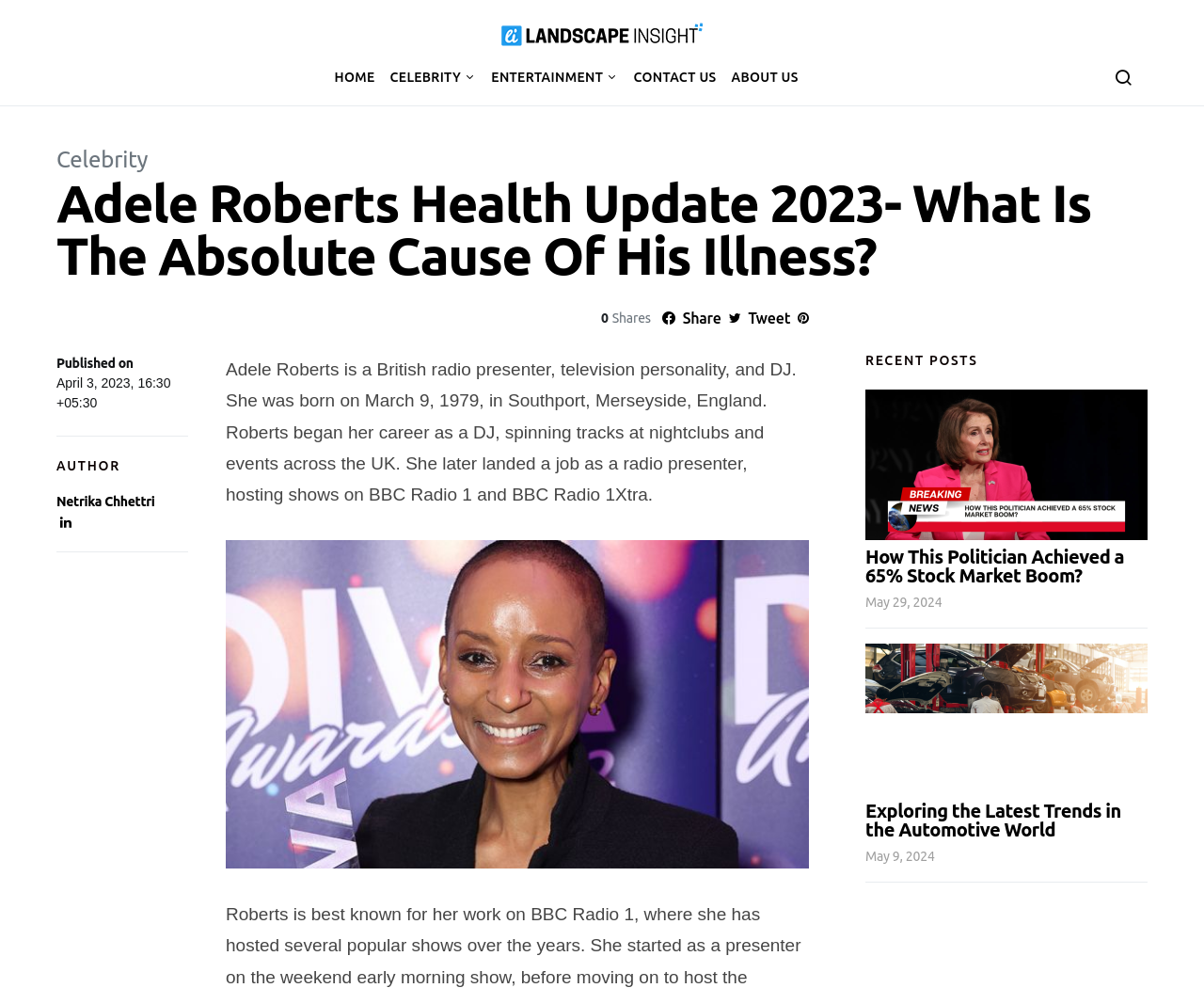Please find the bounding box coordinates for the clickable element needed to perform this instruction: "View the recent post 'How This Politician Achieved a 65% Stock Market Boom?'".

[0.719, 0.394, 0.953, 0.547]